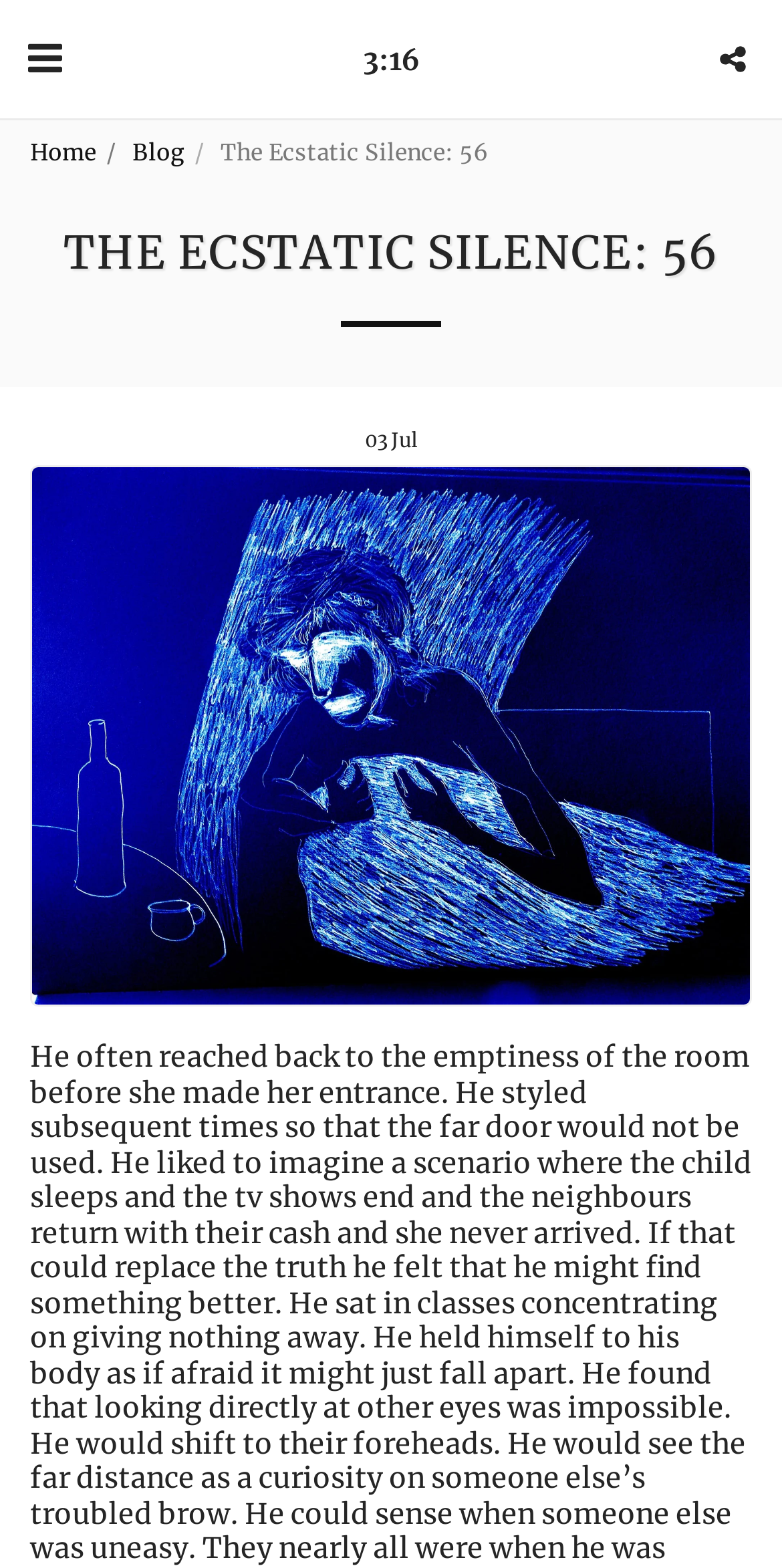Please extract the primary headline from the webpage.

THE ECSTATIC SILENCE: 56